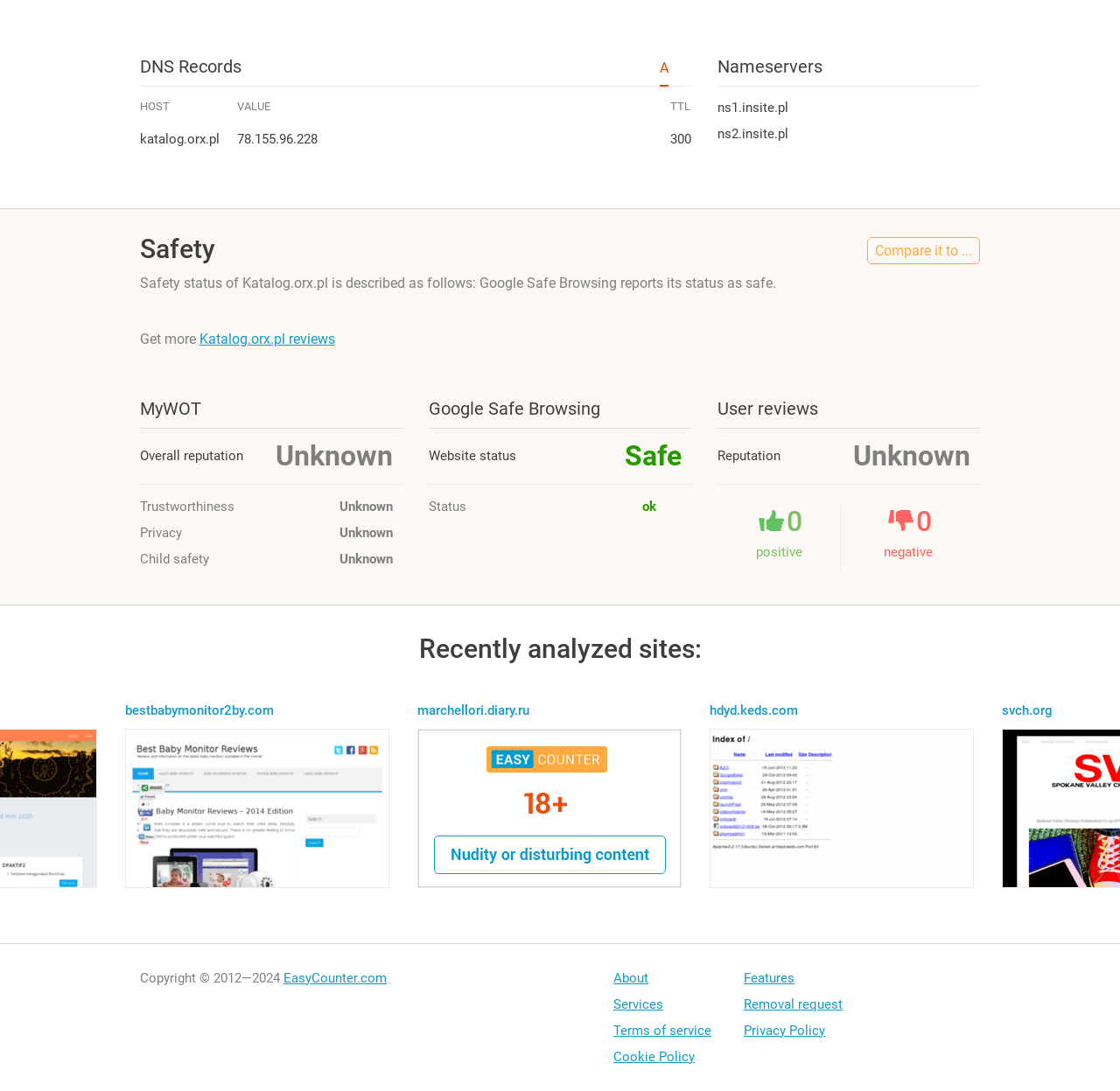What are the names of the nameservers for Katalog.orx.pl?
Using the details from the image, give an elaborate explanation to answer the question.

The nameservers for Katalog.orx.pl are listed as ns1.insite.pl and ns2.insite.pl, as shown in the table under the 'Nameservers' section.